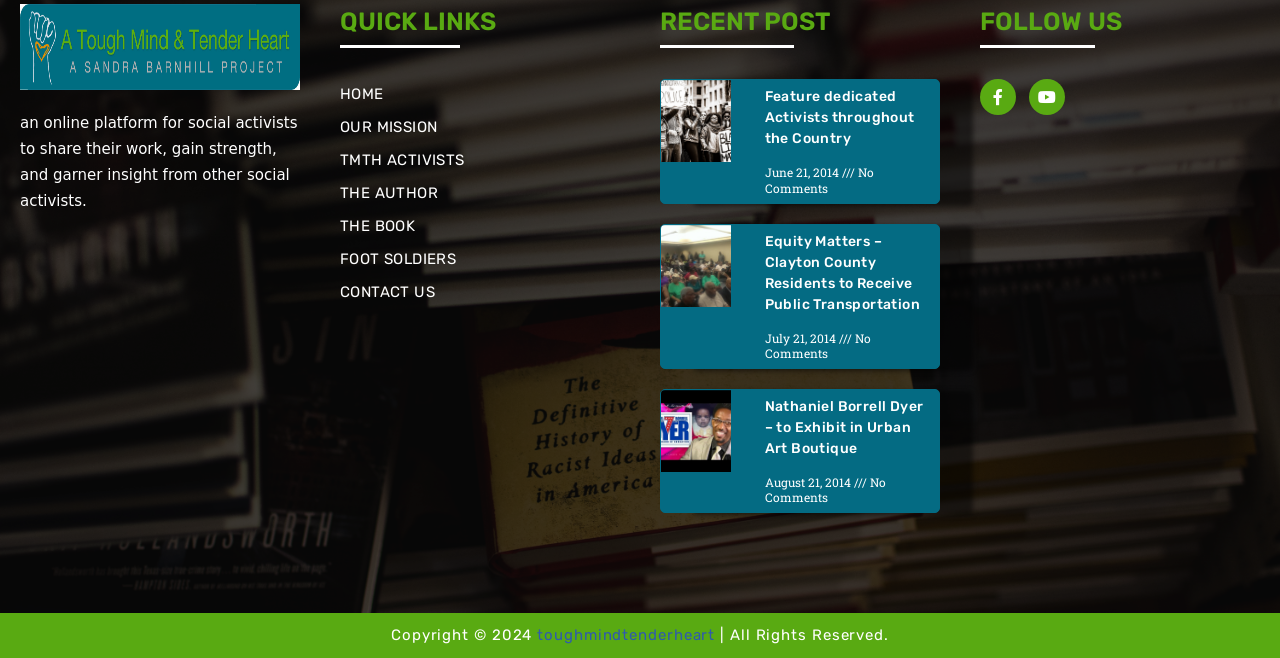Locate the bounding box coordinates of the element that should be clicked to fulfill the instruction: "go to the CONTACT US page".

[0.266, 0.422, 0.484, 0.467]